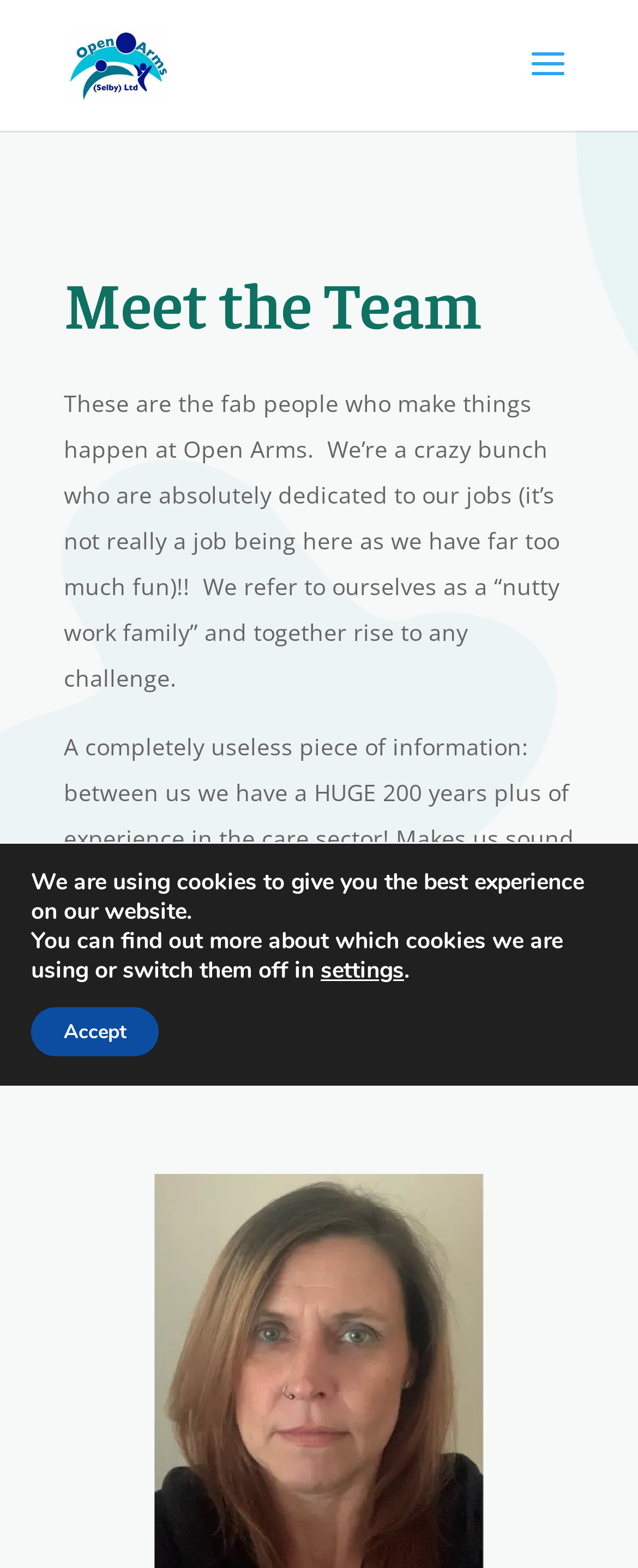What do the team members refer to themselves as?
Respond to the question with a well-detailed and thorough answer.

The team members refer to themselves as a 'nutty work family', which is mentioned in the first paragraph of text on the page. This phrase suggests that the team members have a close and playful relationship with each other.